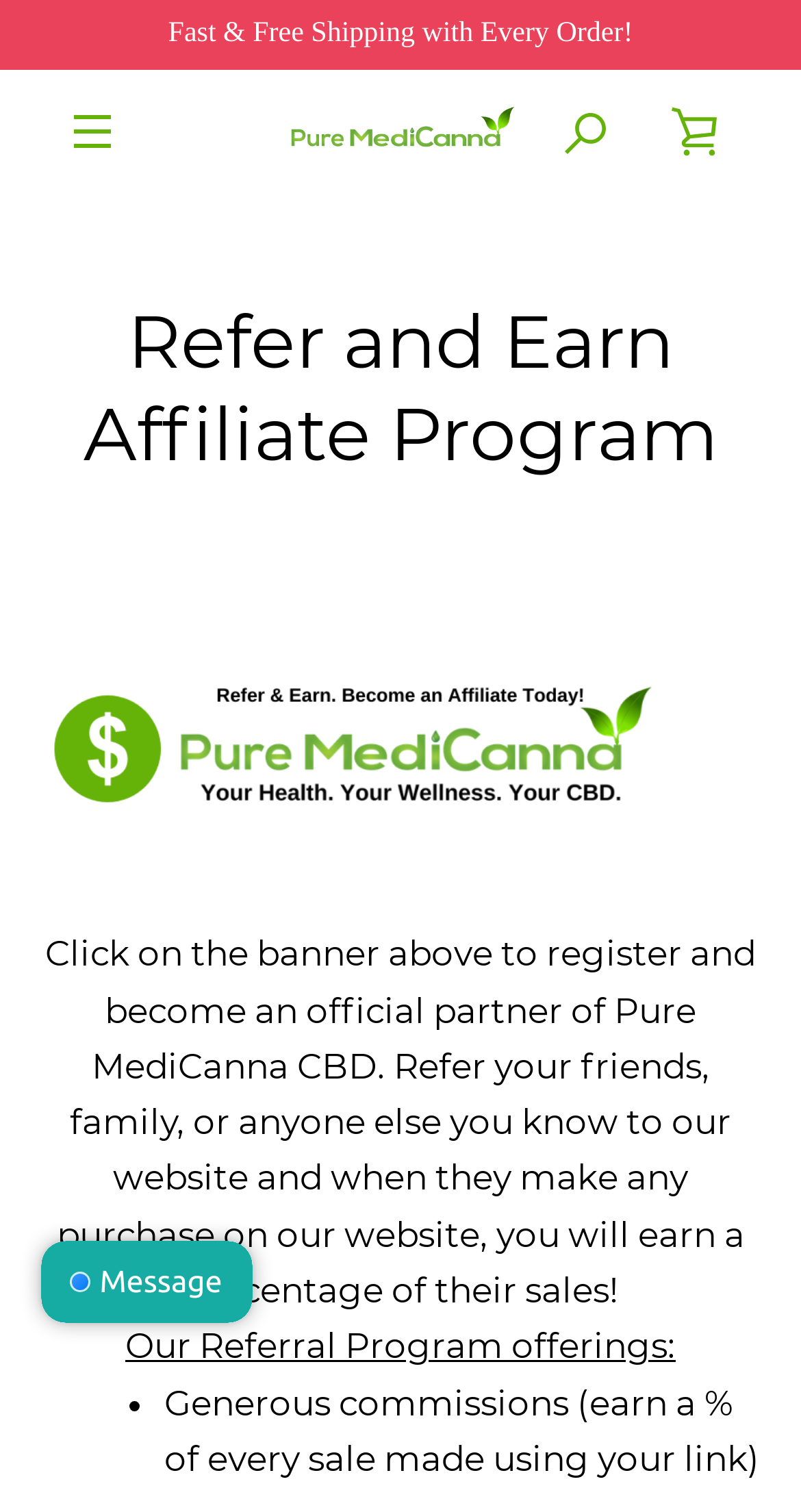Please locate the bounding box coordinates of the element that should be clicked to complete the given instruction: "Open the 'Chatra live chat' iframe".

[0.051, 0.821, 0.315, 0.875]